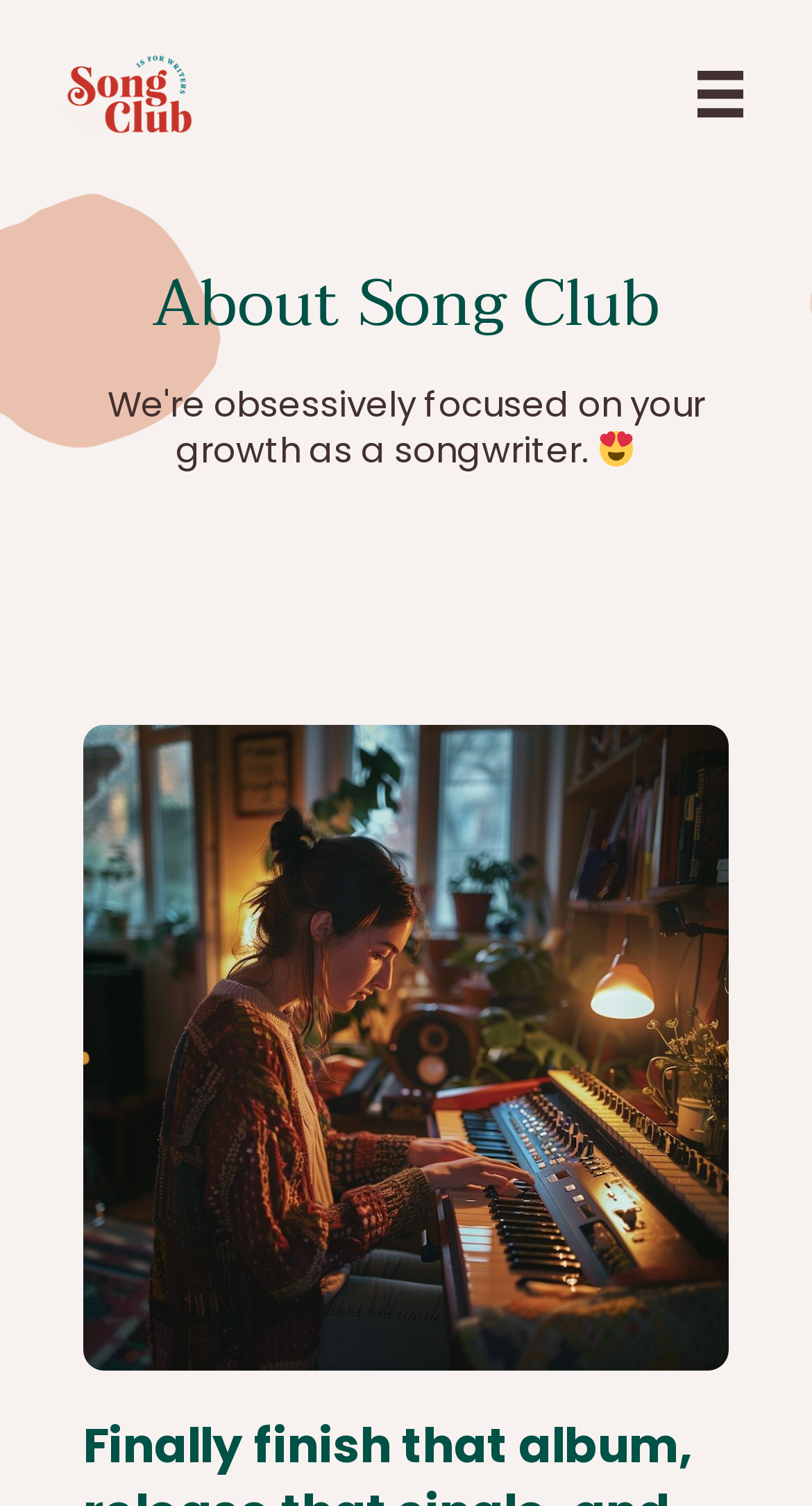What is the main navigation button?
Refer to the image and provide a one-word or short phrase answer.

Main Nav